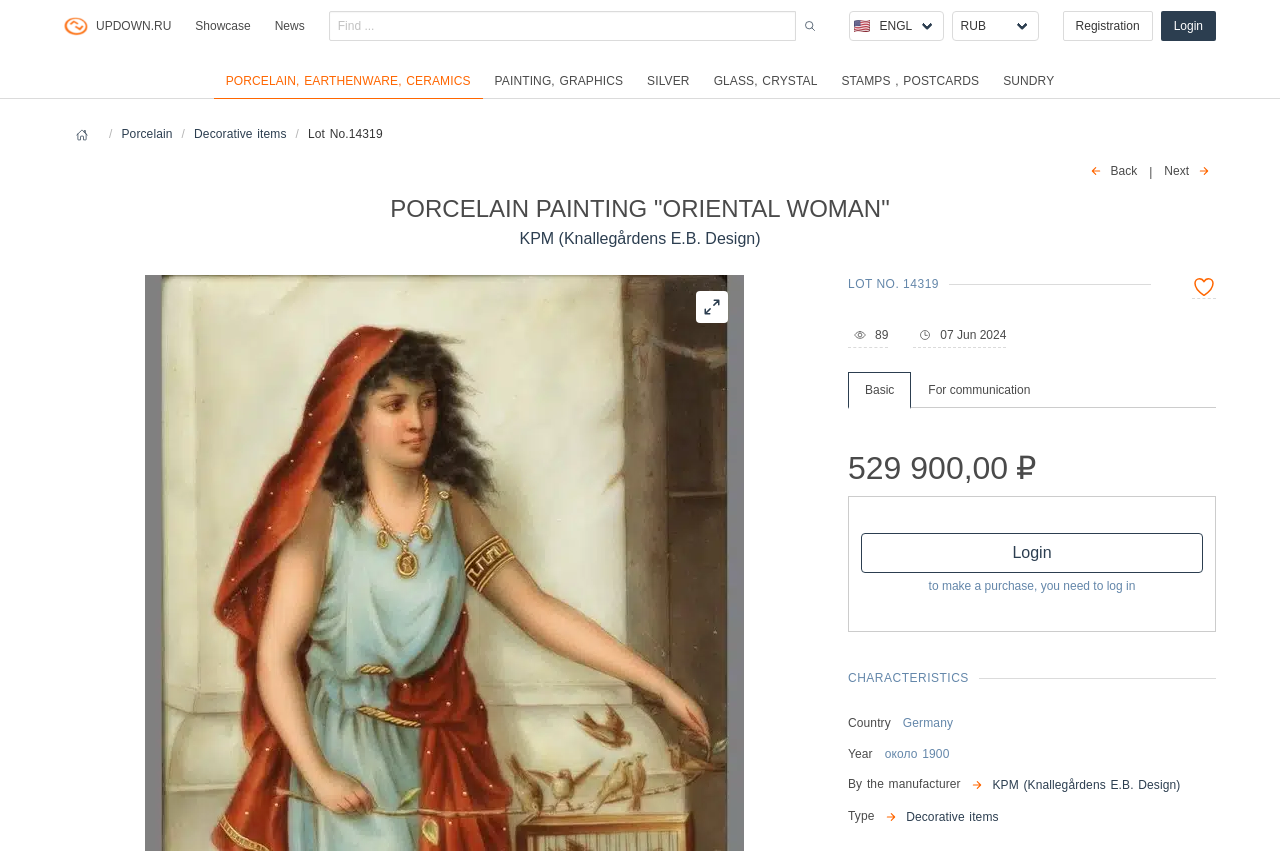Explain the webpage in detail, including its primary components.

This webpage is an online auction page for a porcelain object, specifically a painting titled "Oriental Woman" from the KPM (Knallegårdens E.B. Design) brand. At the top of the page, there are several links, including "UPDOWN.RU", "Showcase", "News", and a search box with a search icon. To the right of the search box, there are two dropdown menus and links to "Registration" and "Login".

Below the top navigation, there are several categories listed, including "PORCELAIN, EARTHENWARE, CERAMICS", "PAINTING, GRAPHICS", "SILVER", "GLASS, CRYSTAL", "STAMPS, POSTCARDS", and "SUNDRY". These categories are followed by a breadcrumb navigation menu, which shows the current page's location within the website's hierarchy.

The main content of the page is dedicated to the porcelain object being auctioned. There is a heading that reads "PORCELAIN PAINTING 'ORIENTAL WOMAN'" and a link to the manufacturer, KPM (Knallegårdens E.B. Design). Below the heading, there is a button and an image of a heart, which likely represents a "favorite" or "watch" feature.

To the right of the button, there is a section displaying the lot number, "14319", and a link to go back to the previous page or forward to the next page. Below this section, there is a description of the object, including its characteristics, such as country of origin, year, and manufacturer.

The page also displays the current price of the object, "529 900,00 ₽", and a message indicating that users need to log in to make a purchase. At the bottom of the page, there are additional details about the object, including its type and a link to more information about decorative items.